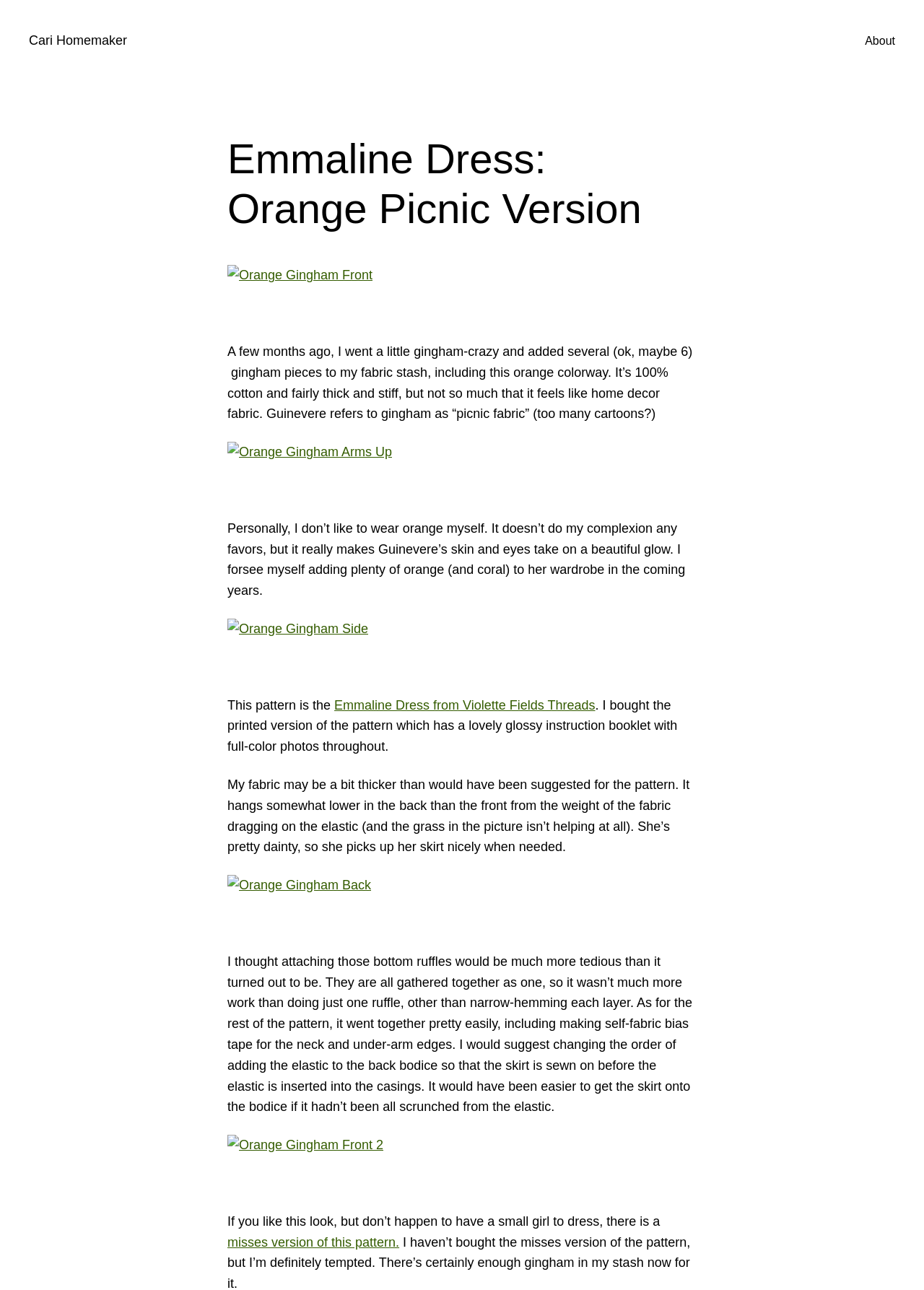Could you highlight the region that needs to be clicked to execute the instruction: "Click on the 'Orange Gingham Arms Up' link"?

[0.246, 0.343, 0.424, 0.359]